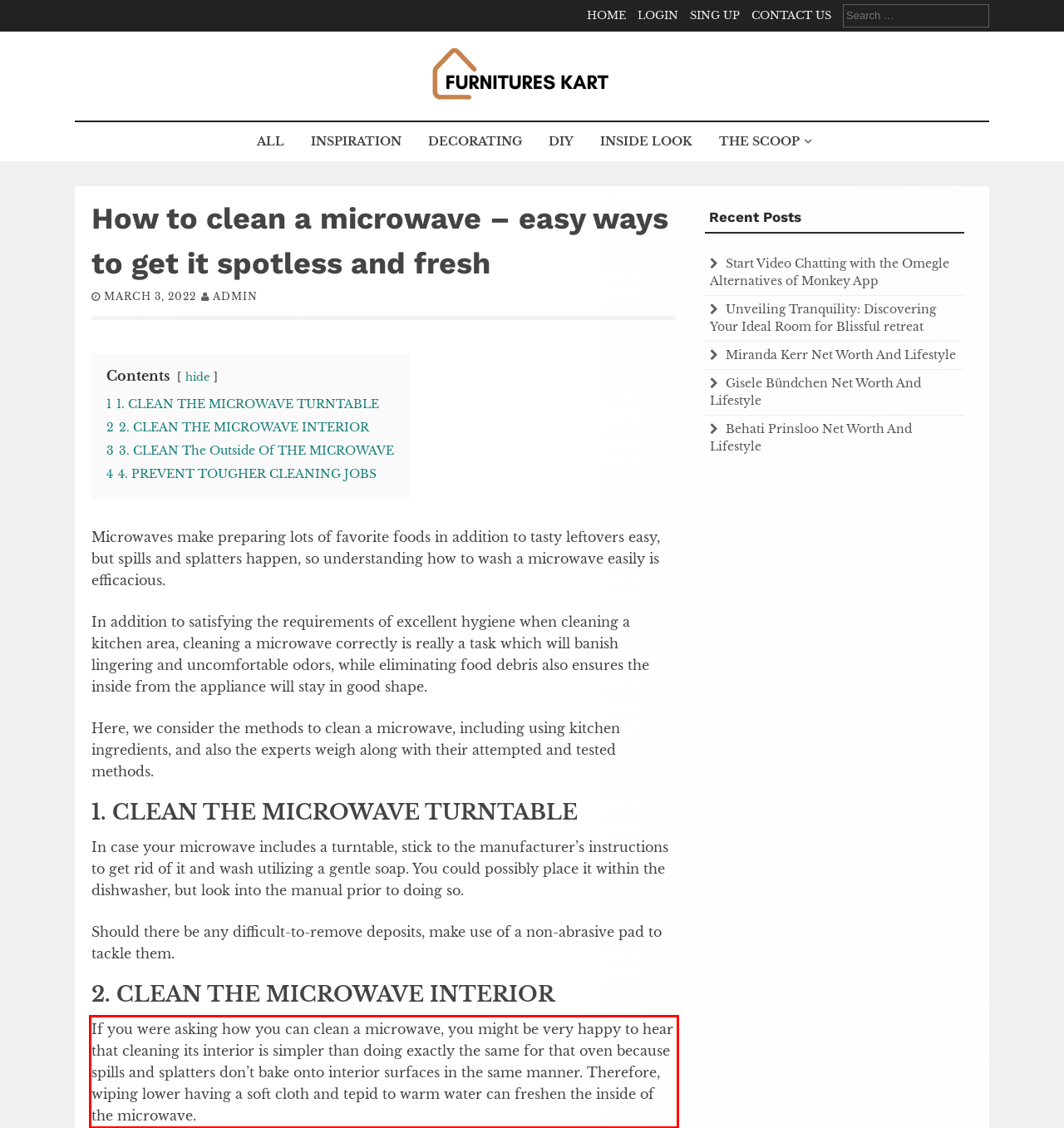You are given a webpage screenshot with a red bounding box around a UI element. Extract and generate the text inside this red bounding box.

If you were asking how you can clean a microwave, you might be very happy to hear that cleaning its interior is simpler than doing exactly the same for that oven because spills and splatters don’t bake onto interior surfaces in the same manner. Therefore, wiping lower having a soft cloth and tepid to warm water can freshen the inside of the microwave.